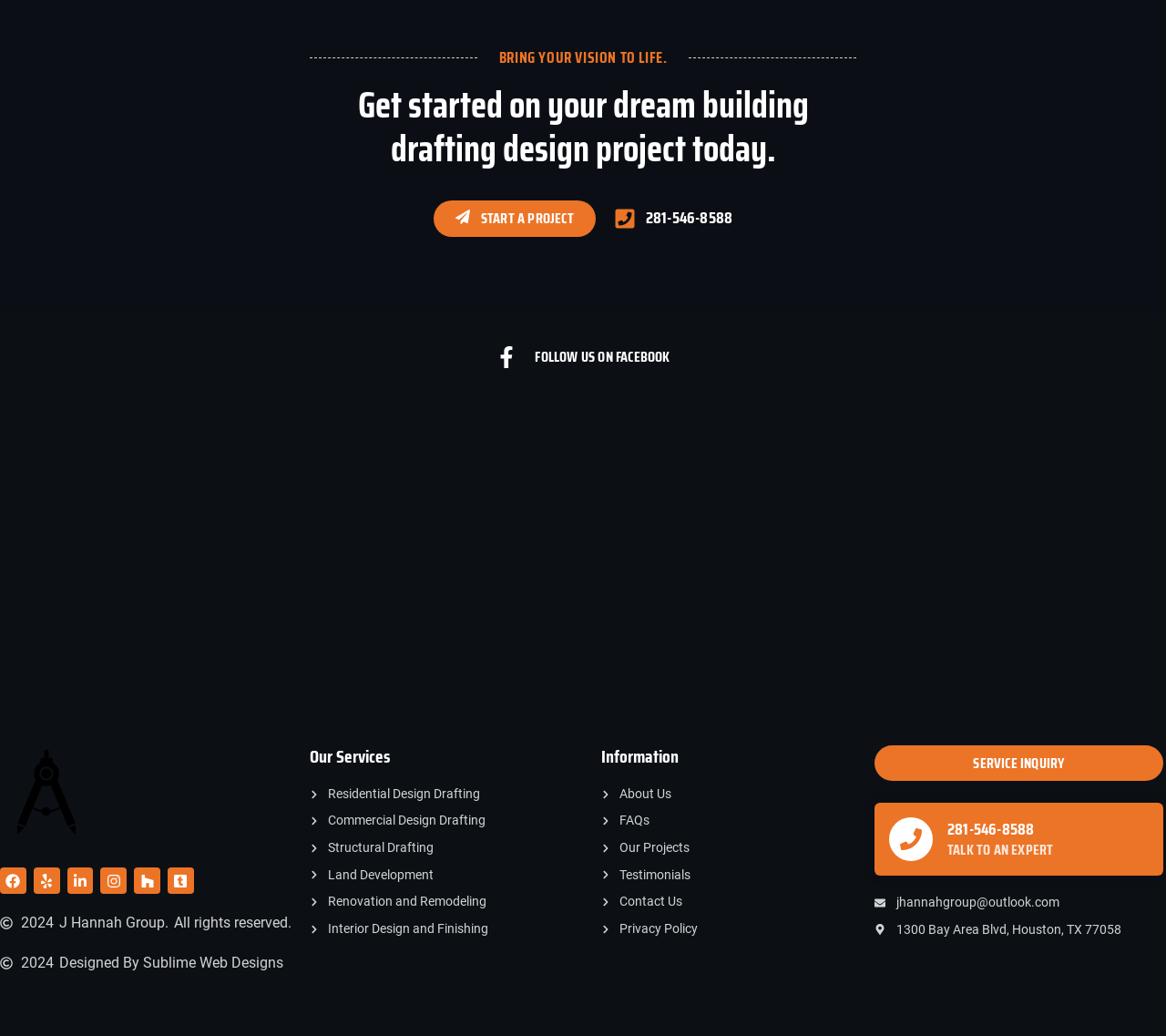Can you find the bounding box coordinates of the area I should click to execute the following instruction: "Follow us on Facebook"?

[0.0, 0.334, 1.0, 0.355]